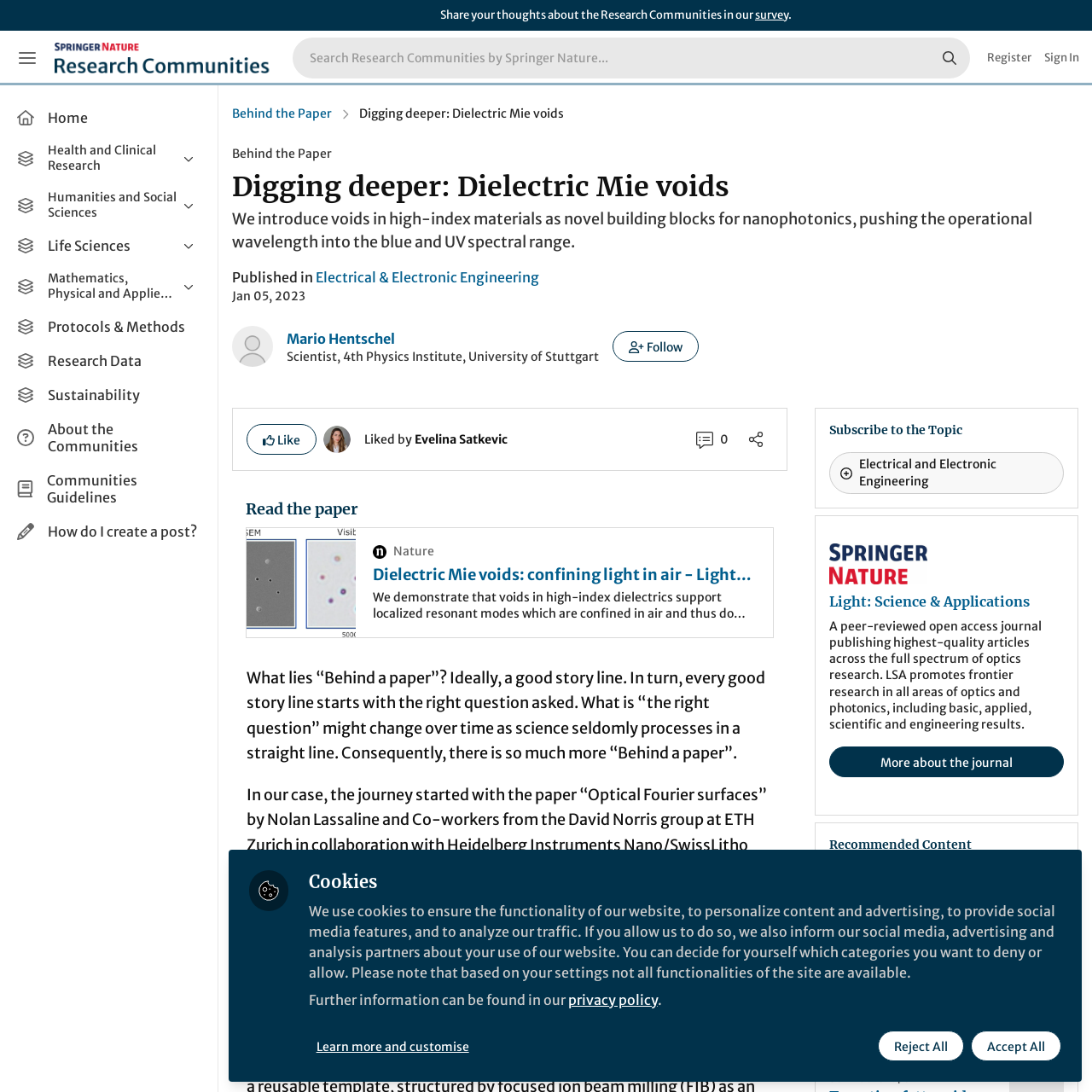Indicate the bounding box coordinates of the clickable region to achieve the following instruction: "Contact the company via phone."

None